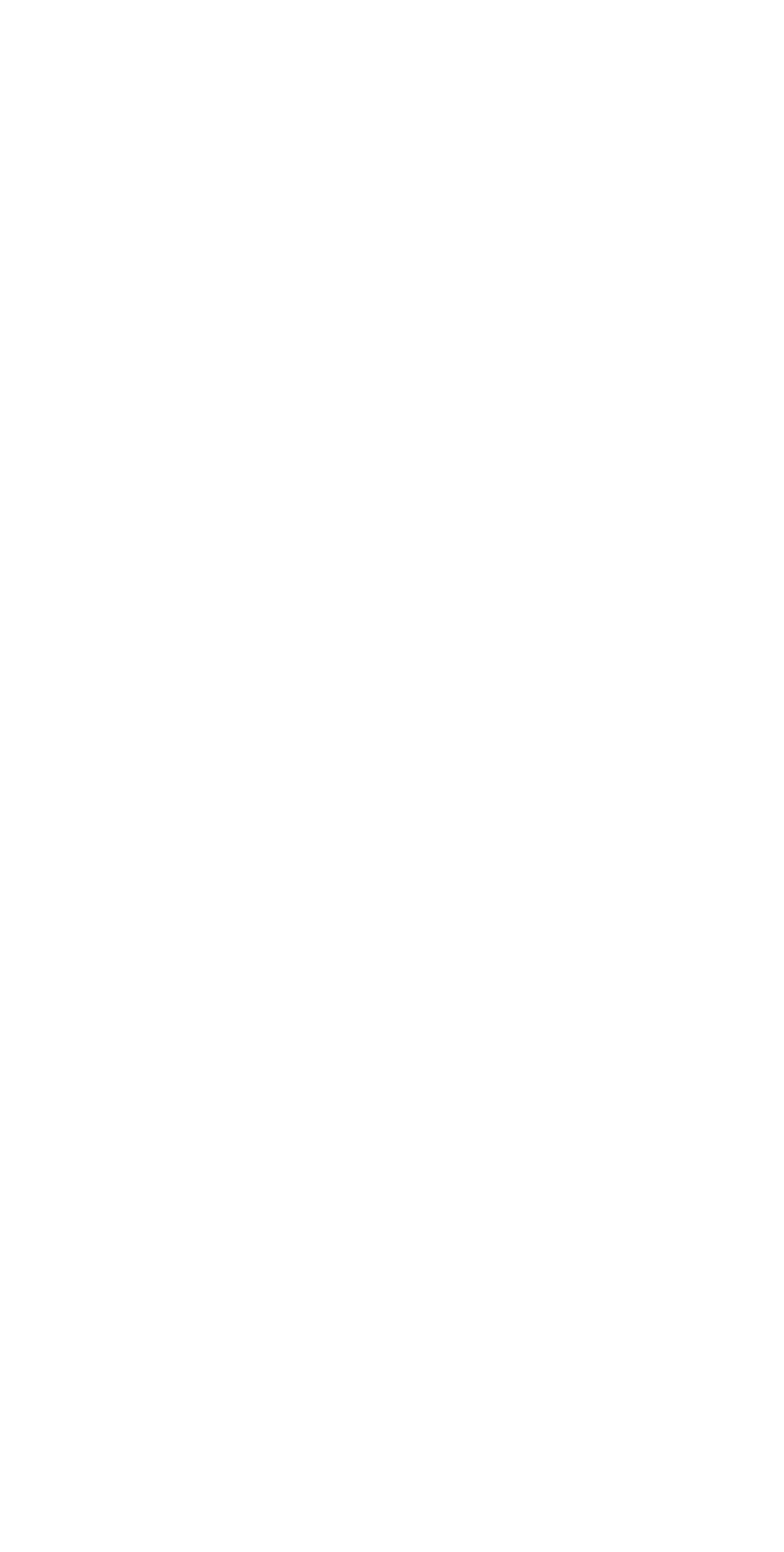Given the webpage screenshot and the description, determine the bounding box coordinates (top-left x, top-left y, bottom-right x, bottom-right y) that define the location of the UI element matching this description: Senior People Science Analyst London

[0.123, 0.119, 0.877, 0.176]